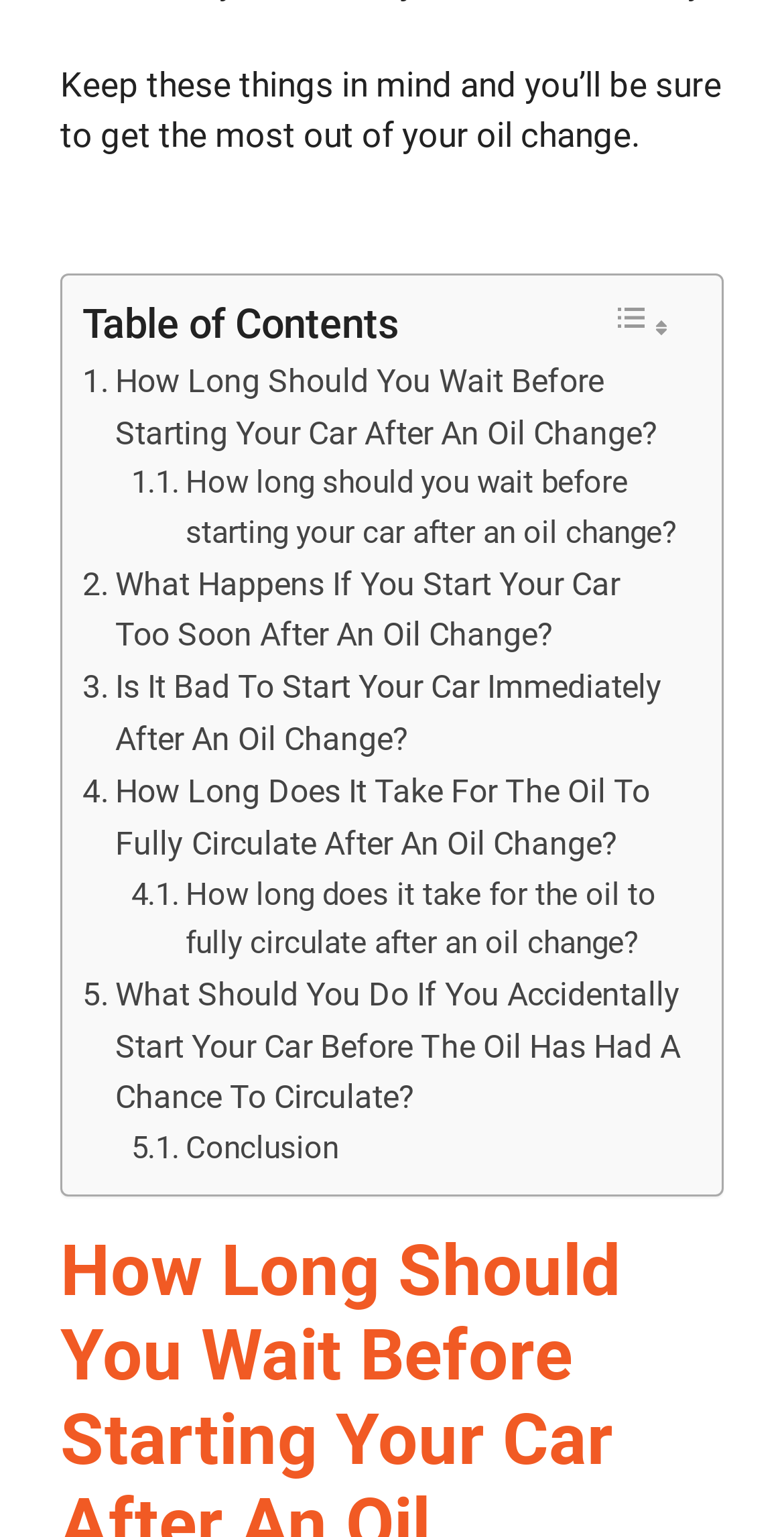What is the main topic of this webpage?
Refer to the image and give a detailed answer to the question.

The webpage appears to be discussing various aspects of oil changes, including how long to wait before starting the car, what happens if you start the car too soon, and how long it takes for the oil to fully circulate. The presence of a table of contents and multiple links related to oil changes suggests that the main topic of this webpage is oil change.